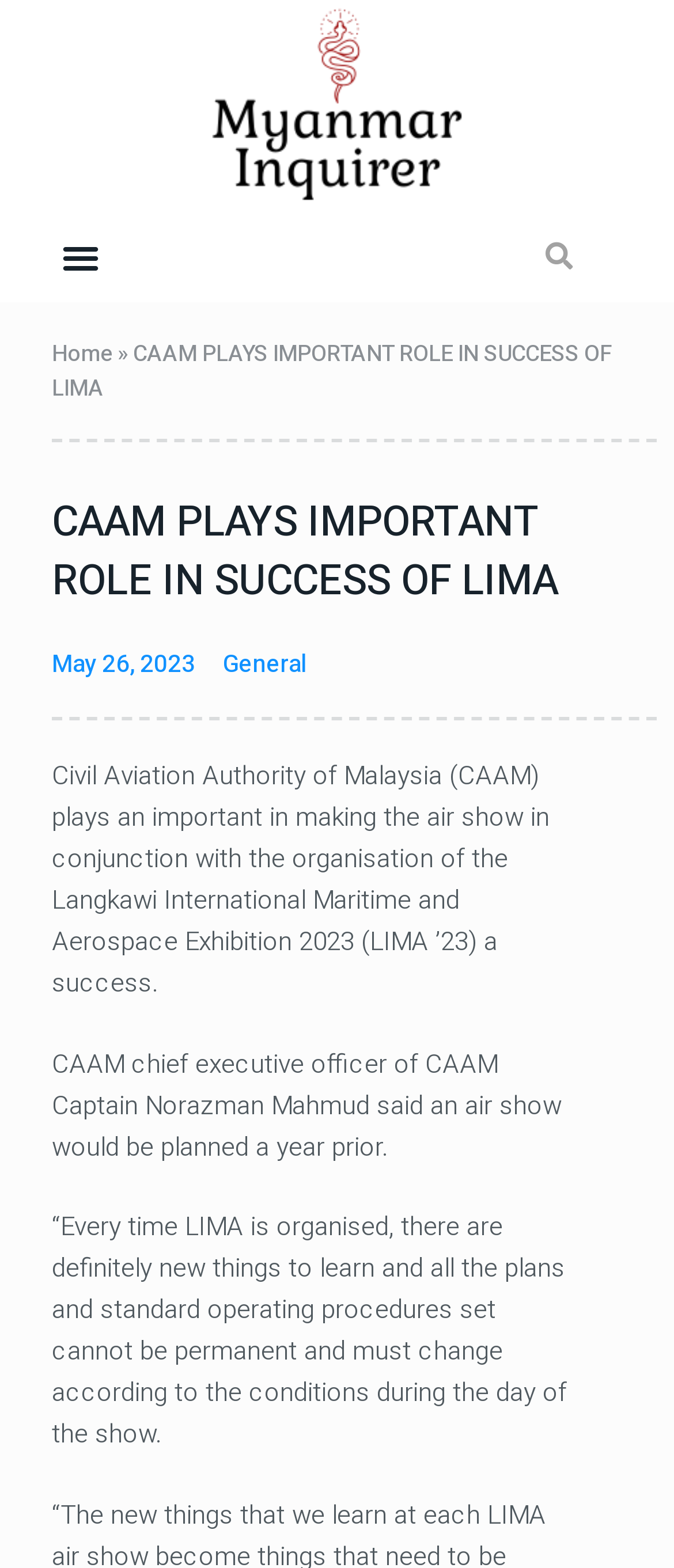What is the role of CAAM in LIMA '23?
Look at the image and provide a detailed response to the question.

According to the webpage, CAAM plays an important role in making the air show in conjunction with the organisation of LIMA '23 a success, as mentioned in the text 'Civil Aviation Authority of Malaysia (CAAM) plays an important in making the air show in conjunction with the organisation of the Langkawi International Maritime and Aerospace Exhibition 2023 (LIMA ’23) a success.'